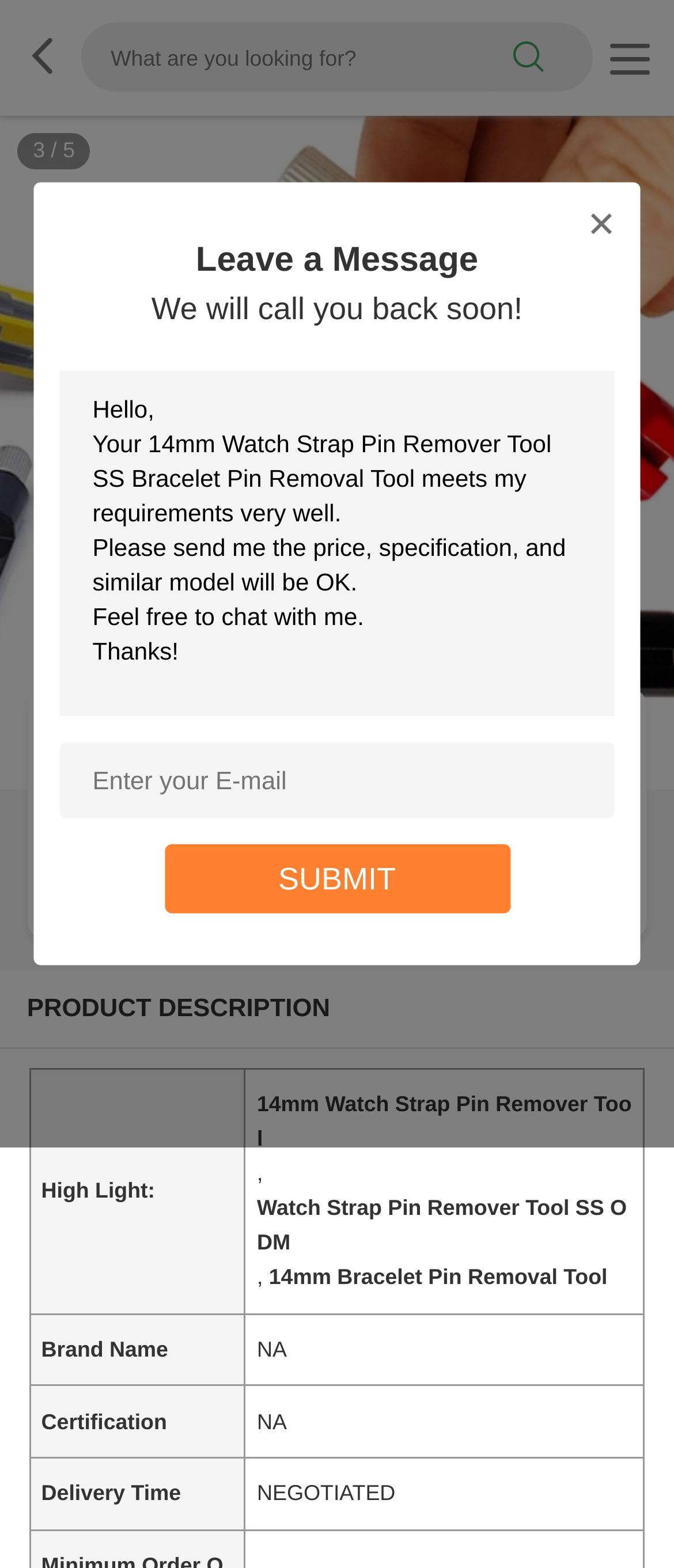Respond with a single word or phrase:
What is the delivery time of the product?

NEGOTIATED